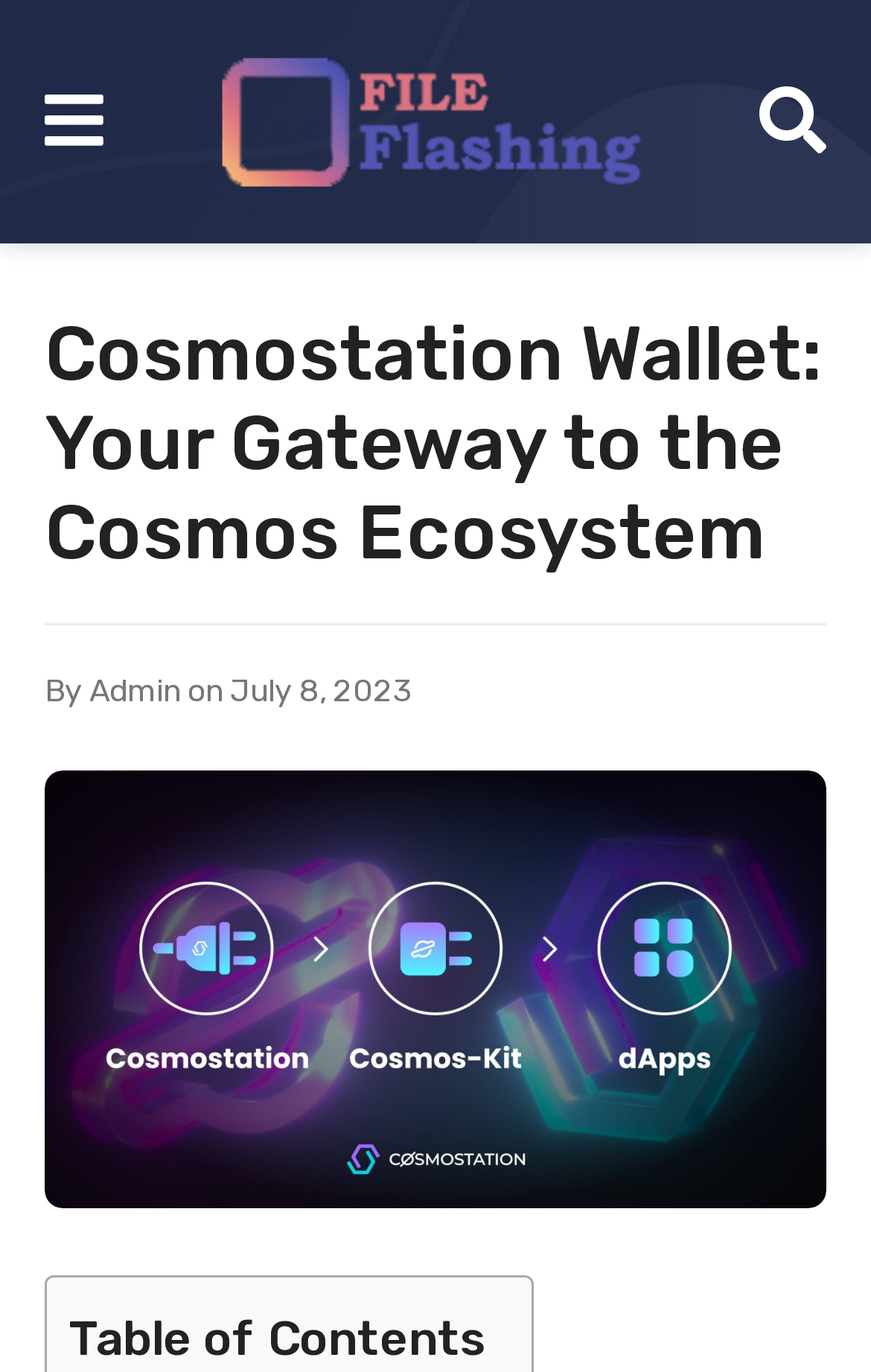Identify the headline of the webpage and generate its text content.

Cosmostation Wallet: Your Gateway to the Cosmos Ecosystem